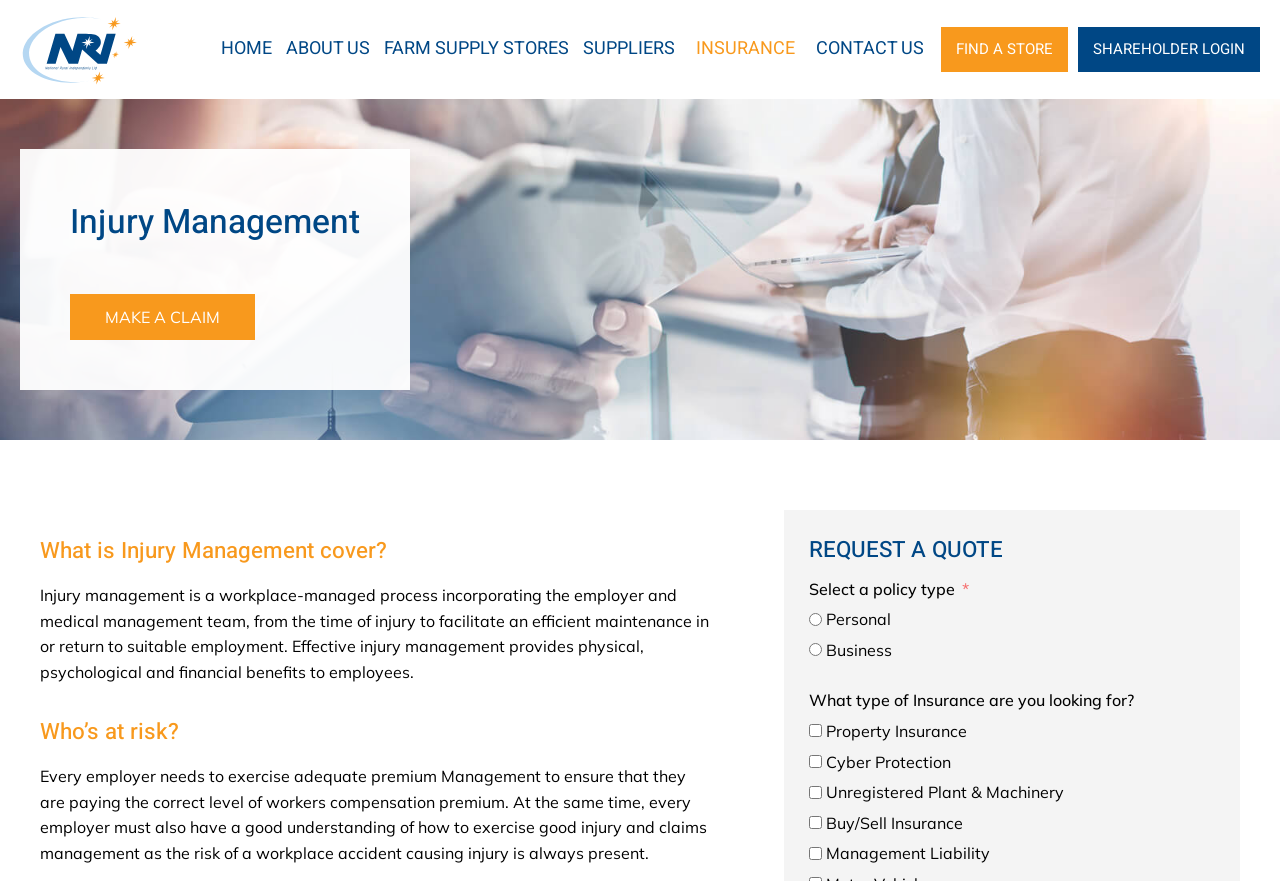How many types of insurance can be selected for a quote?
Utilize the information in the image to give a detailed answer to the question.

On the webpage, there is a section to request a quote, and under 'What type of Insurance are you looking for?', there are 5 checkboxes for different types of insurance: Property Insurance, Cyber Protection, Unregistered Plant & Machinery, Buy/Sell Insurance, and Management Liability.